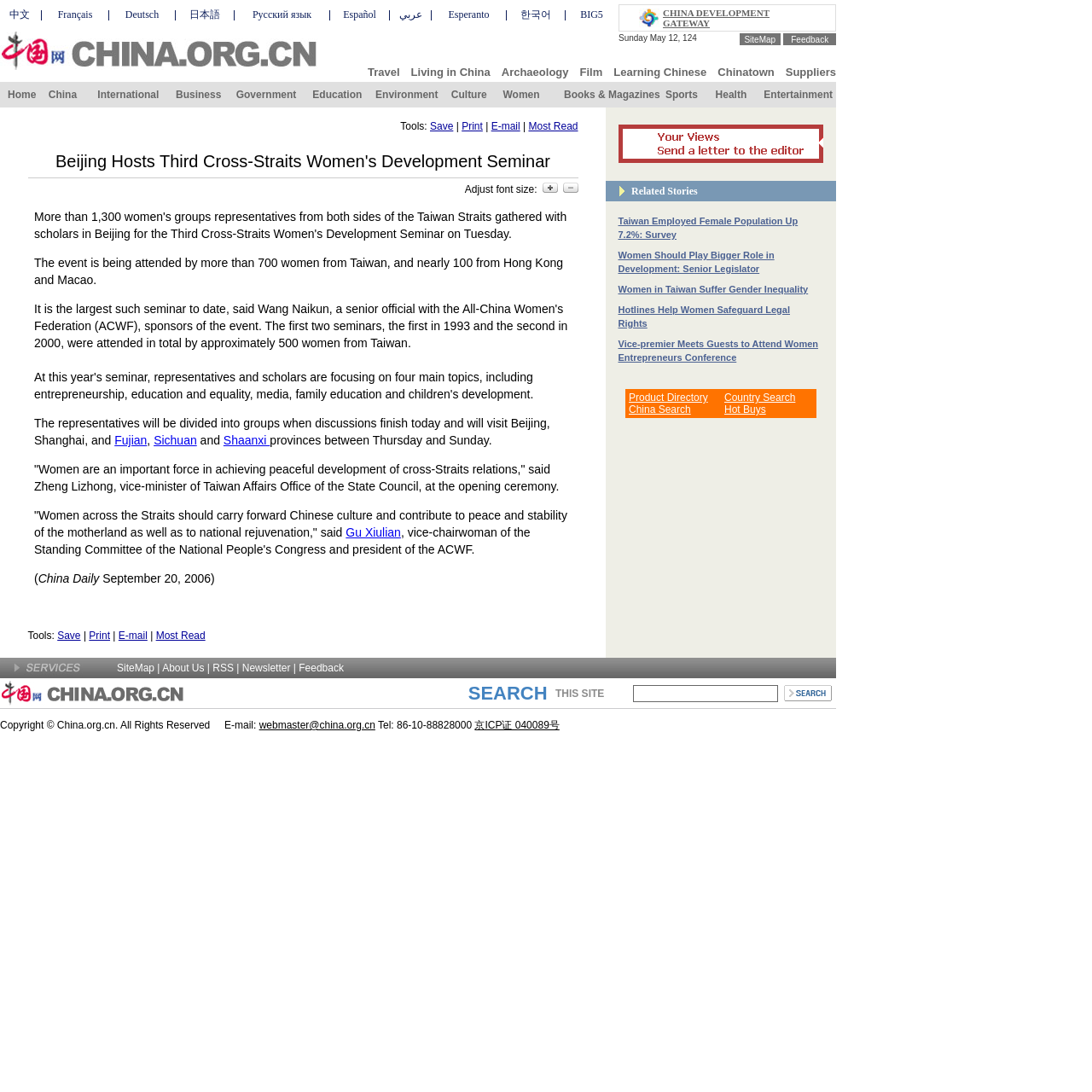Determine the bounding box for the UI element as described: "Living in China". The coordinates should be represented as four float numbers between 0 and 1, formatted as [left, top, right, bottom].

[0.376, 0.06, 0.449, 0.071]